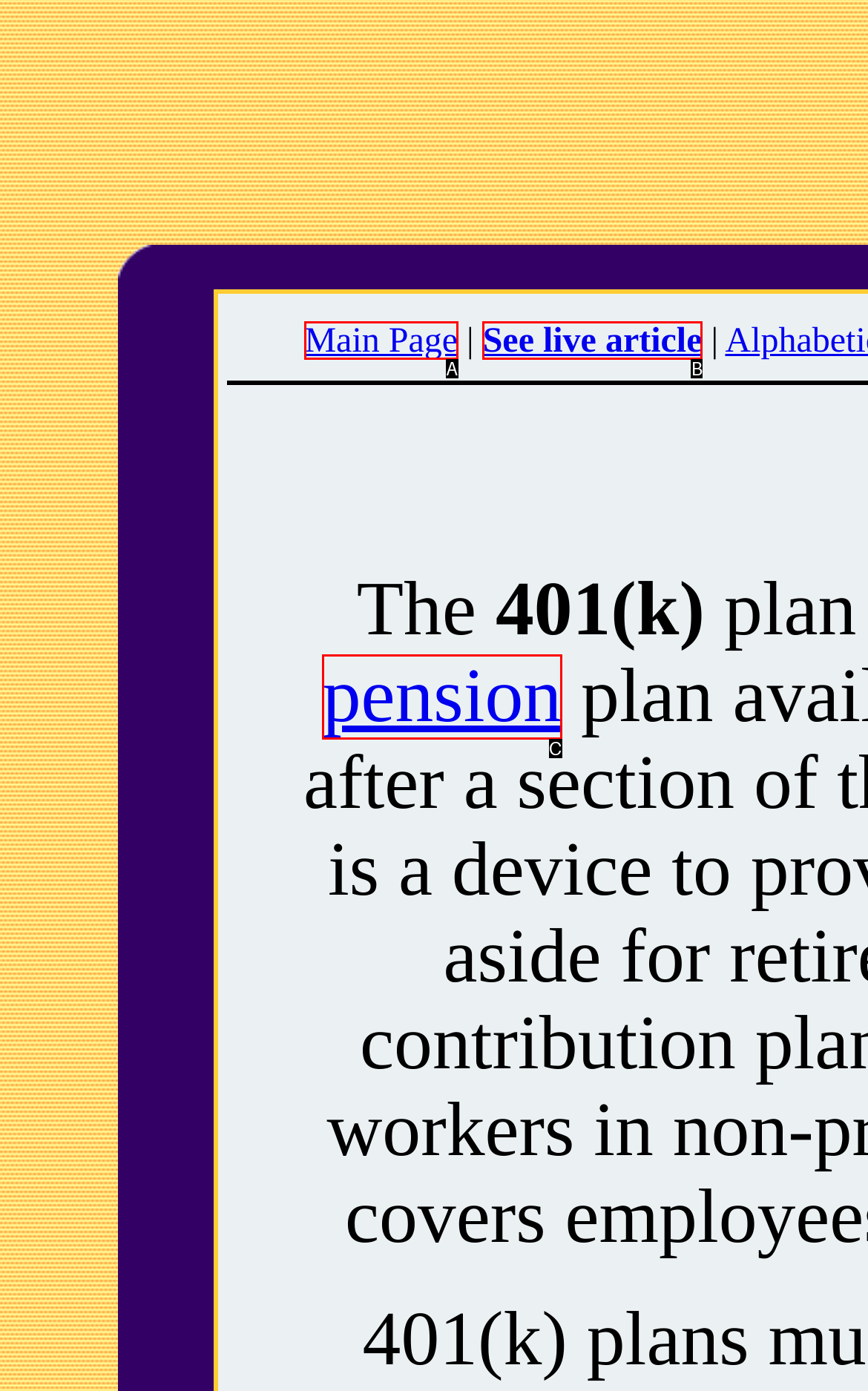Using the description: Main Page, find the HTML element that matches it. Answer with the letter of the chosen option.

A